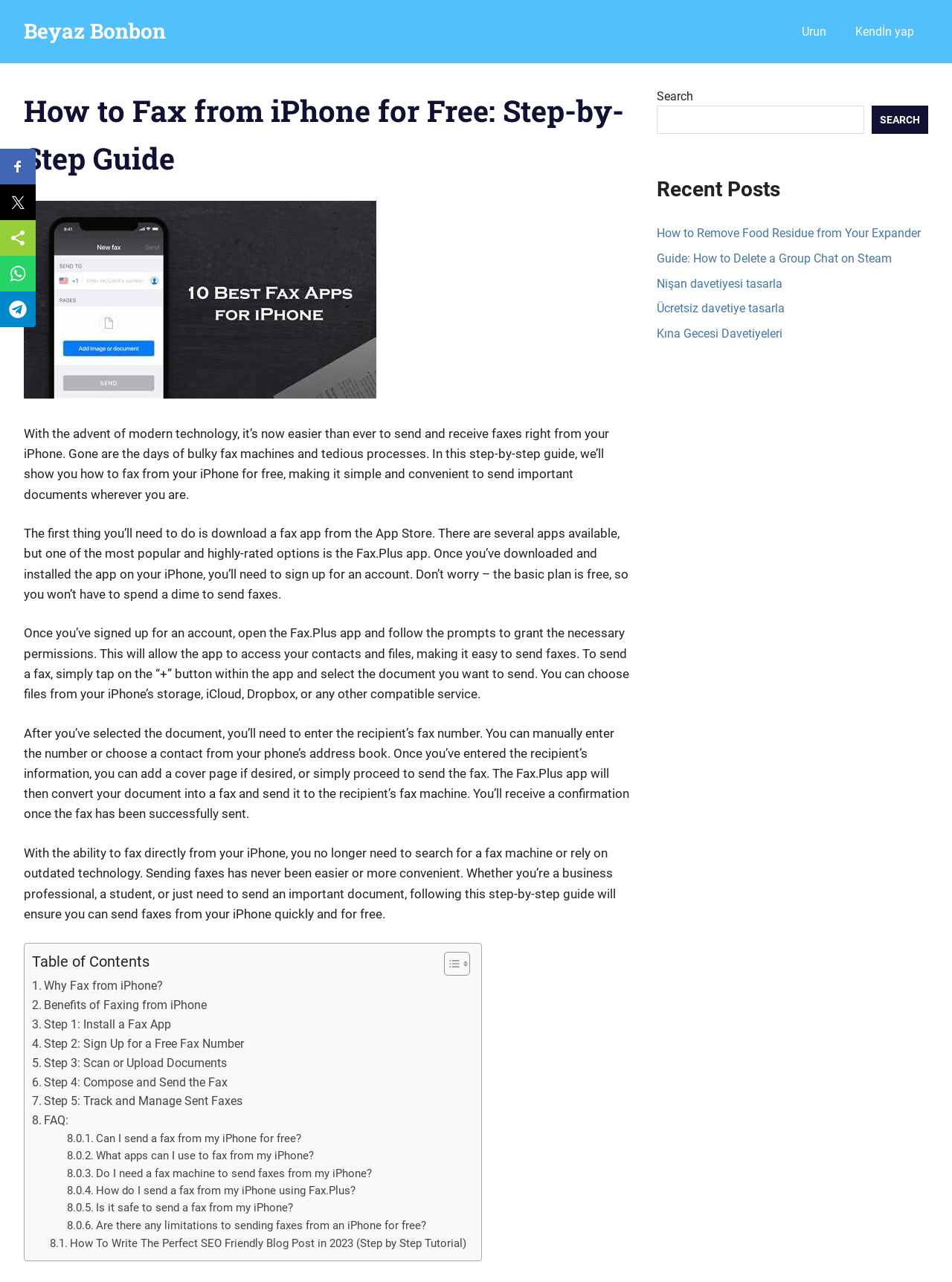Can you find the bounding box coordinates for the element to click on to achieve the instruction: "Toggle the table of contents"?

[0.455, 0.742, 0.49, 0.762]